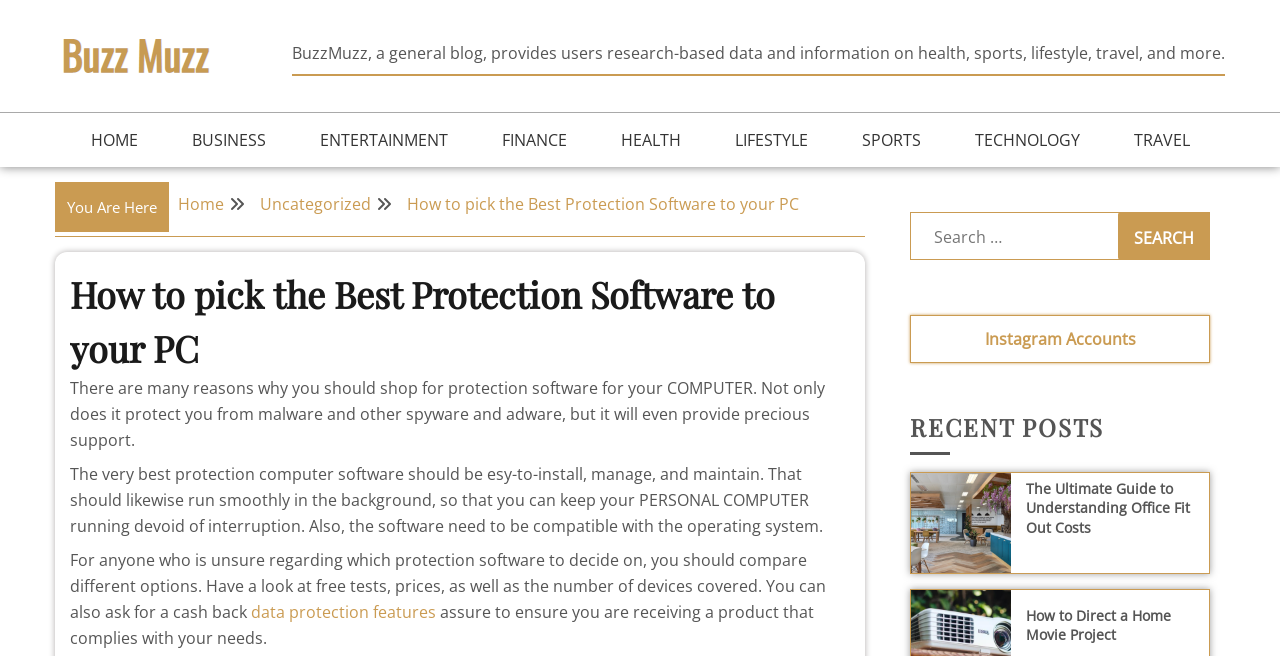Please determine the bounding box of the UI element that matches this description: parent_node: Search for: value="Search". The coordinates should be given as (top-left x, top-left y, bottom-right x, bottom-right y), with all values between 0 and 1.

[0.873, 0.323, 0.945, 0.396]